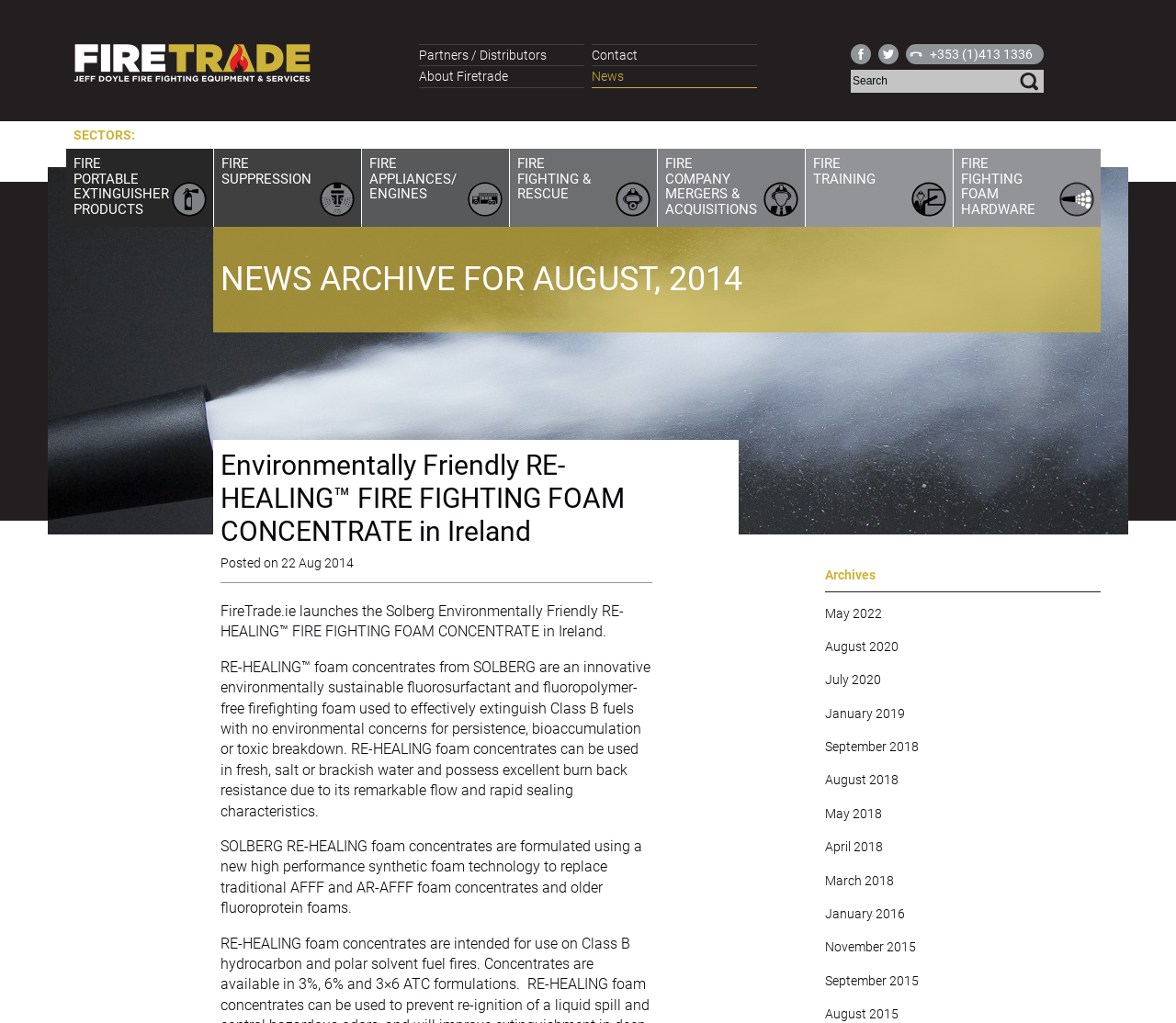Provide a short answer to the following question with just one word or phrase: What are the archives listed on the webpage?

May 2022, August 2020, etc.